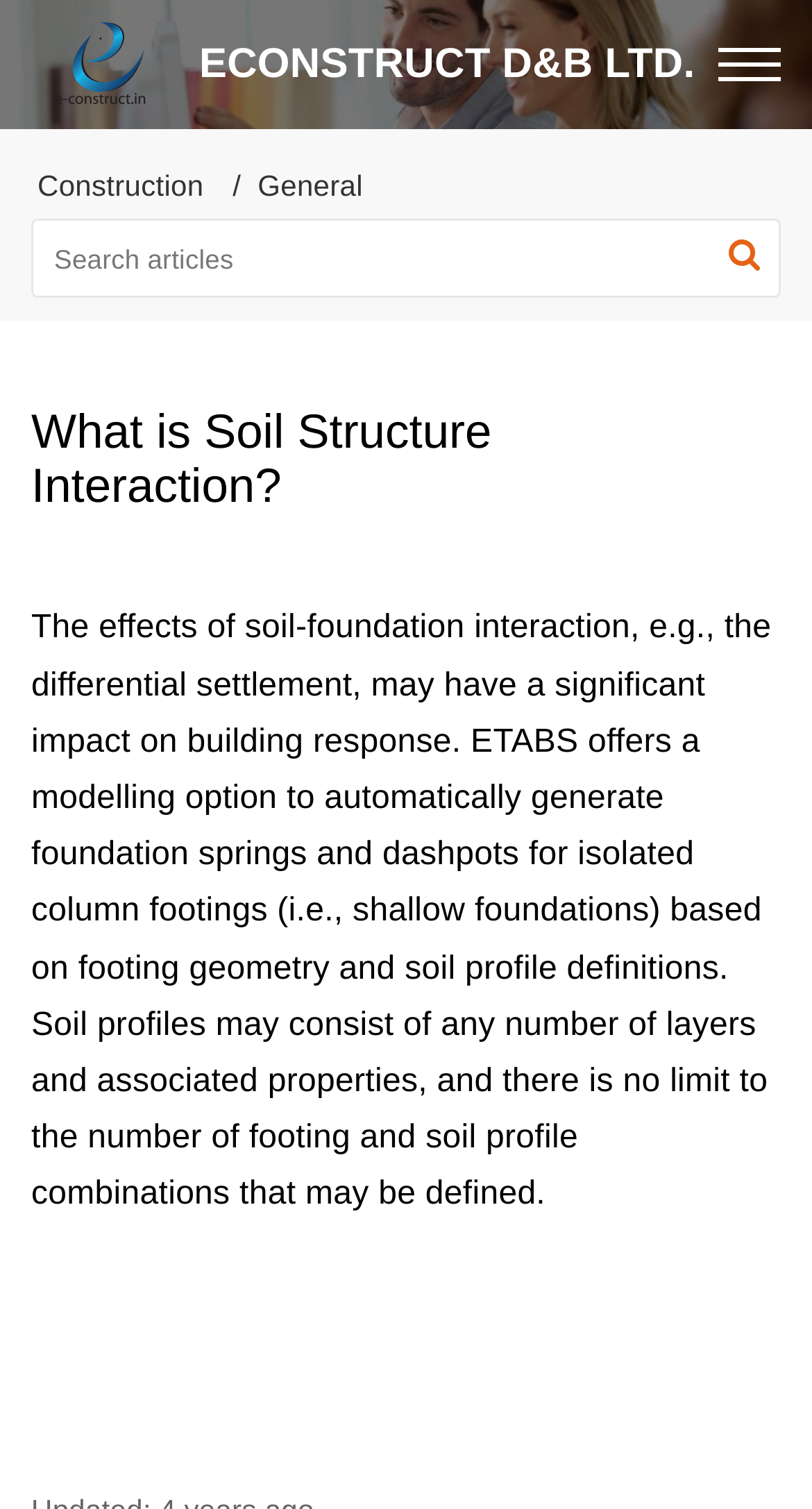Identify and provide the title of the webpage.

What is Soil Structure Interaction?